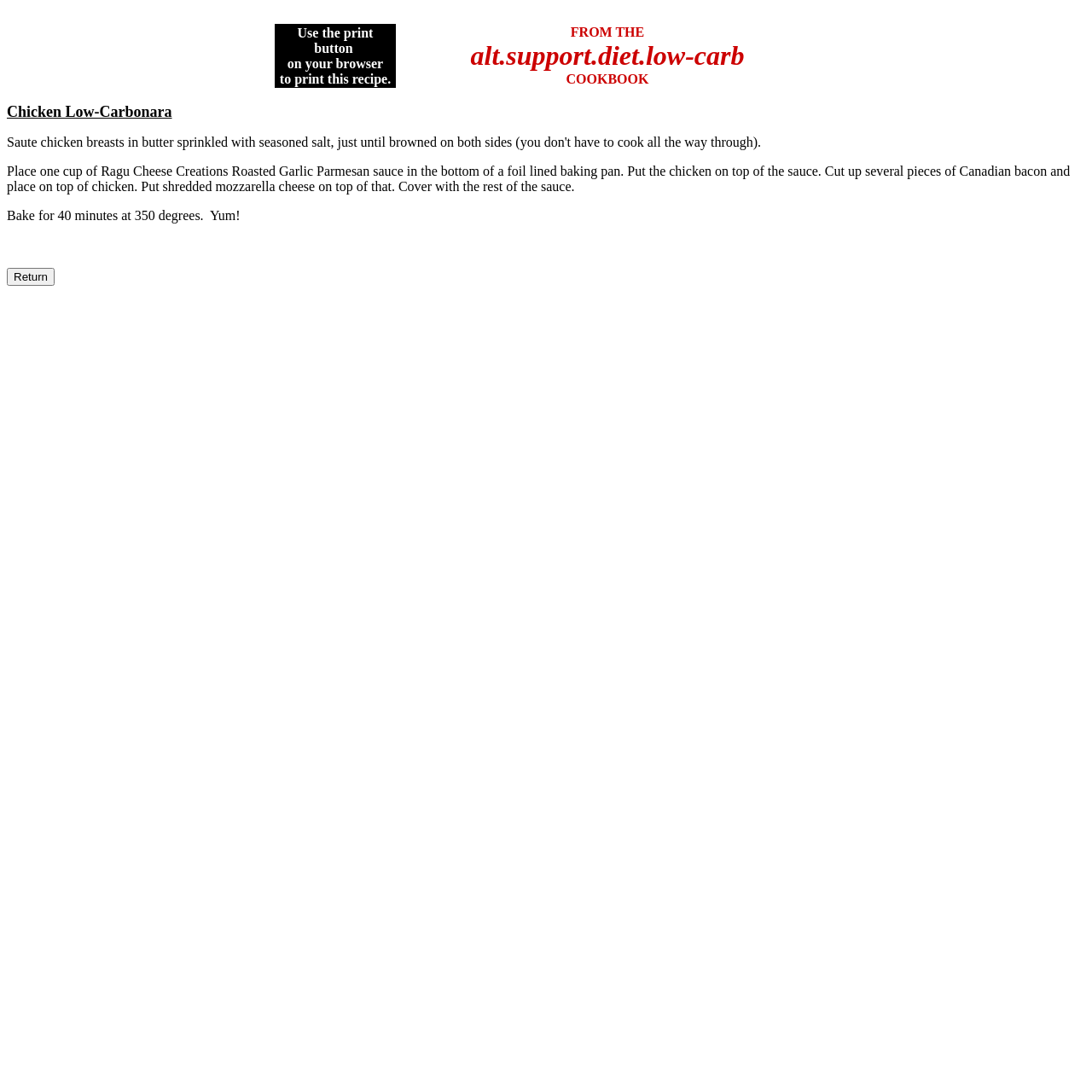What type of cheese is used in the recipe?
Answer the question with a single word or phrase derived from the image.

Mozzarella